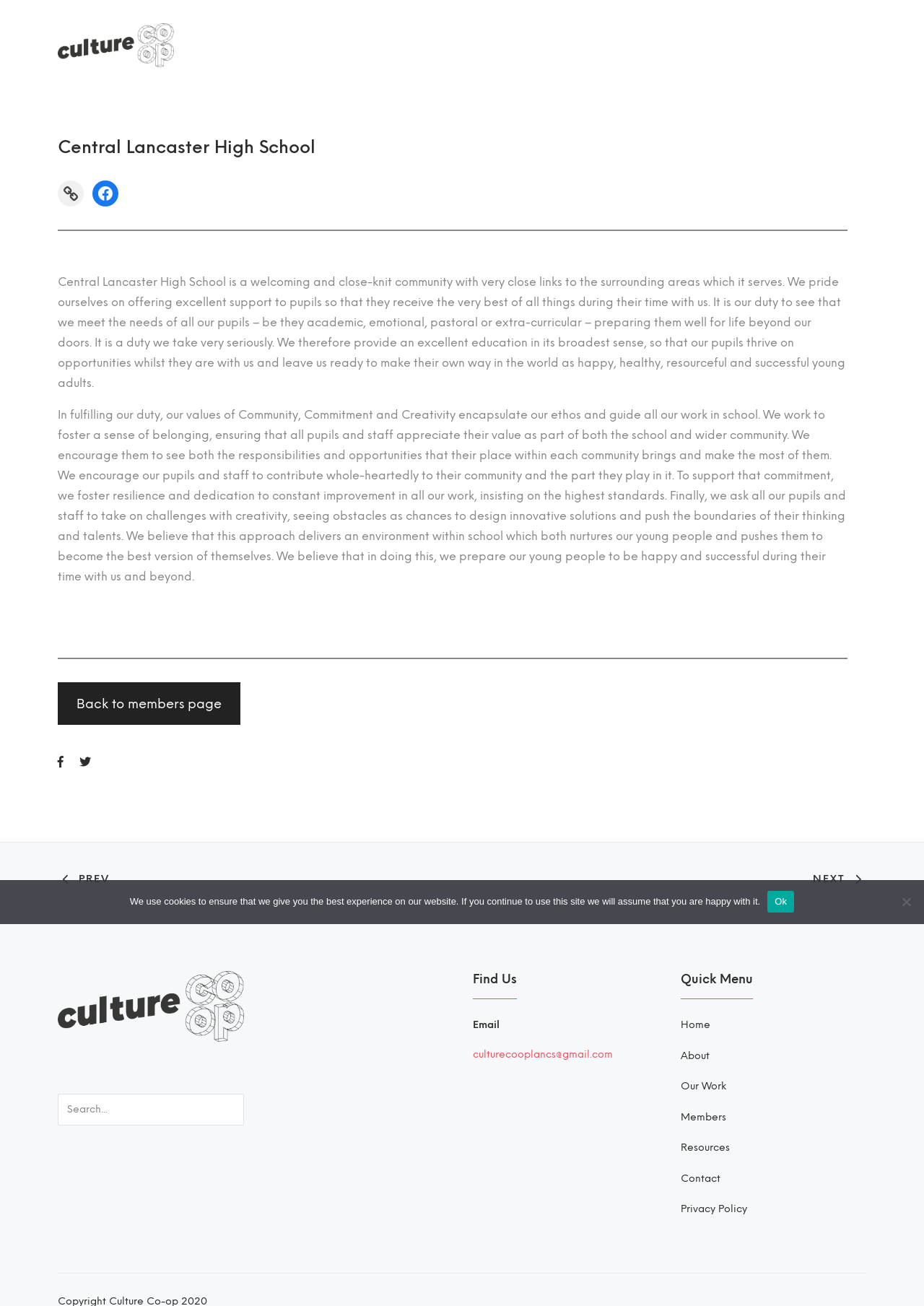Kindly provide the bounding box coordinates of the section you need to click on to fulfill the given instruction: "Click on the '2024' link".

None